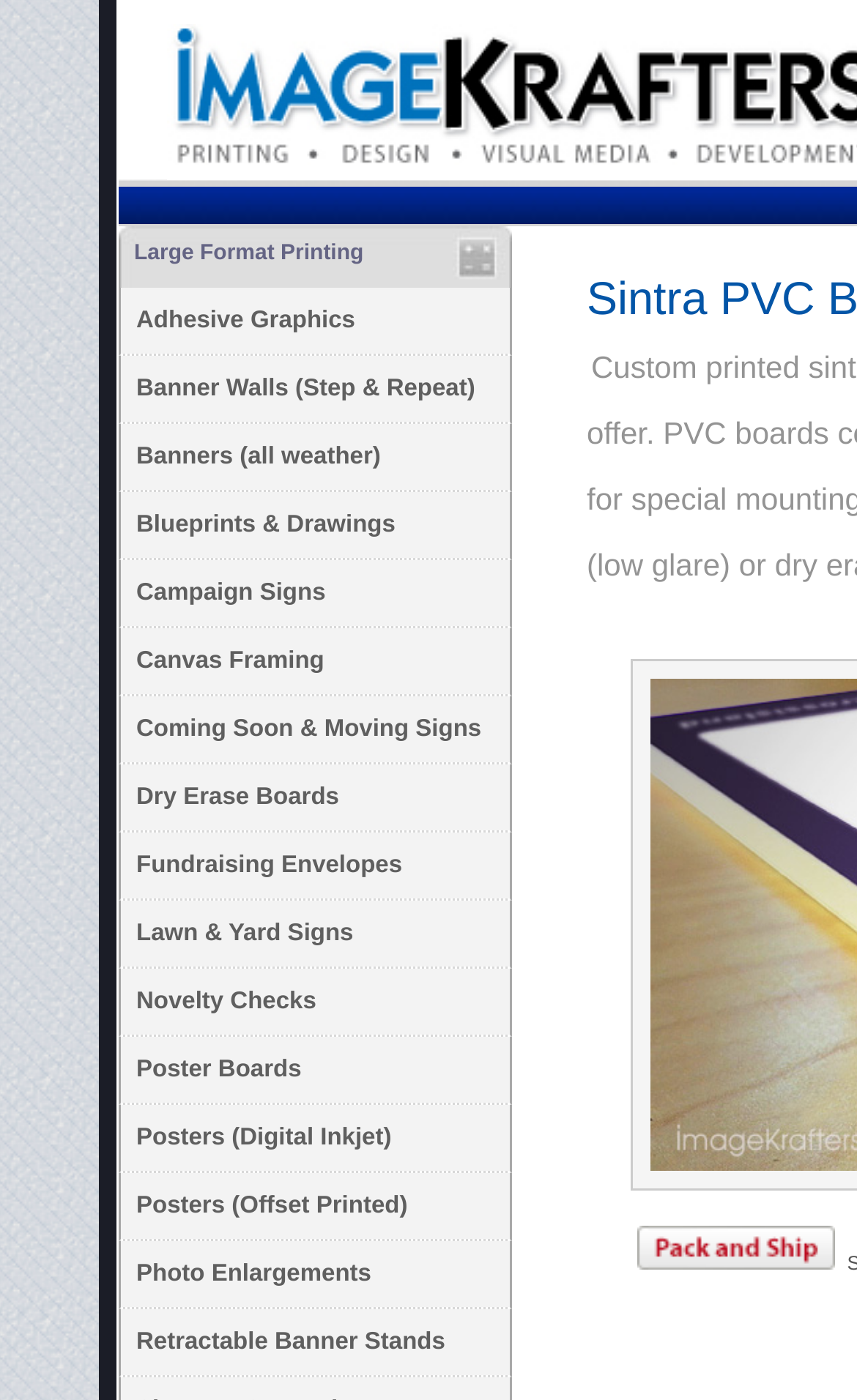Locate the headline of the webpage and generate its content.

Sintra PVC Boards - Custom Size Gloss, Matte or Dry Erase Laminated